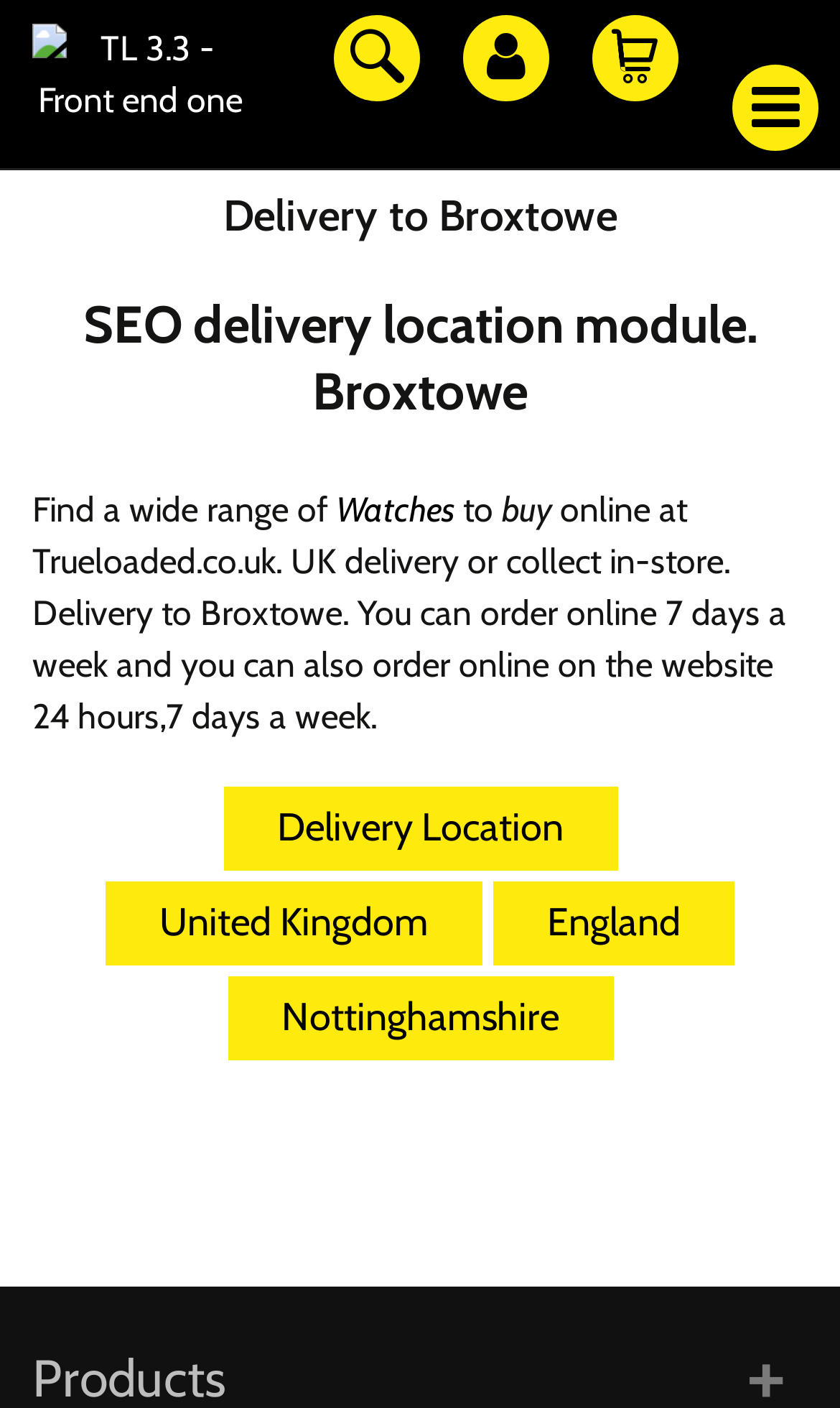Determine the bounding box coordinates of the region to click in order to accomplish the following instruction: "View Watches". Provide the coordinates as four float numbers between 0 and 1, specifically [left, top, right, bottom].

[0.4, 0.348, 0.541, 0.377]